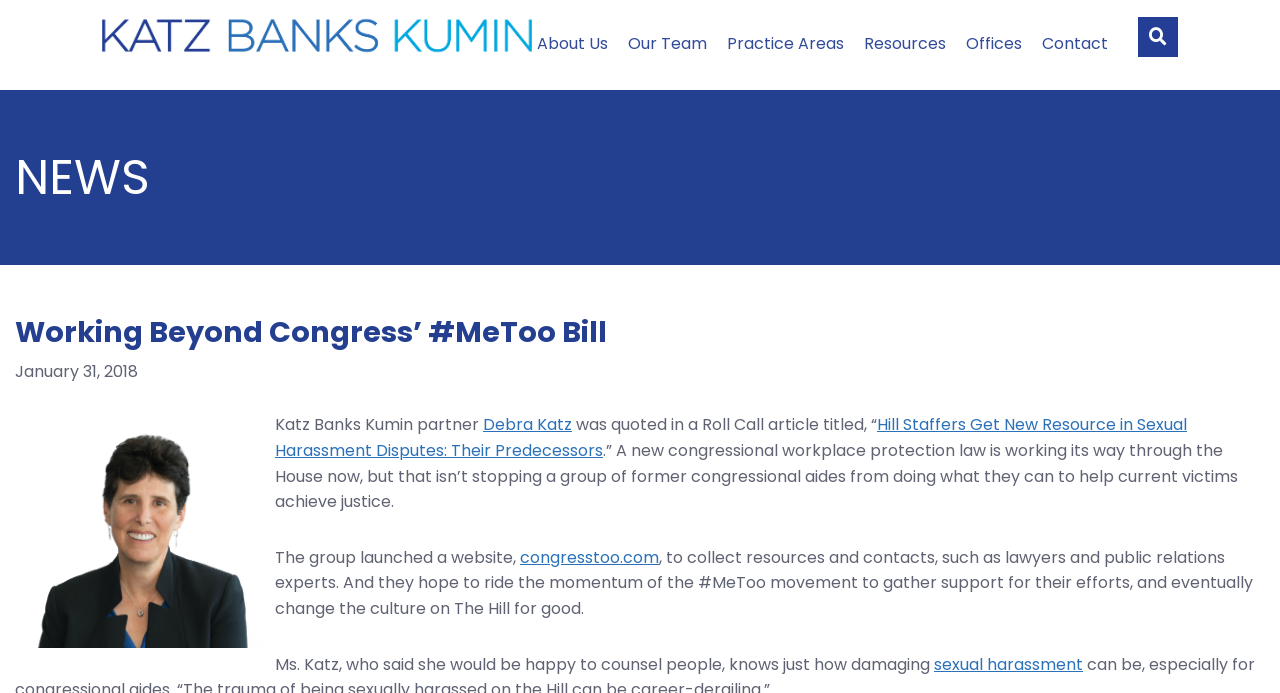Please examine the image and answer the question with a detailed explanation:
What is the topic of the news article?

I found the answer by reading the text of the news article, which mentions the '#MeToo movement' and 'sexual harassment'.